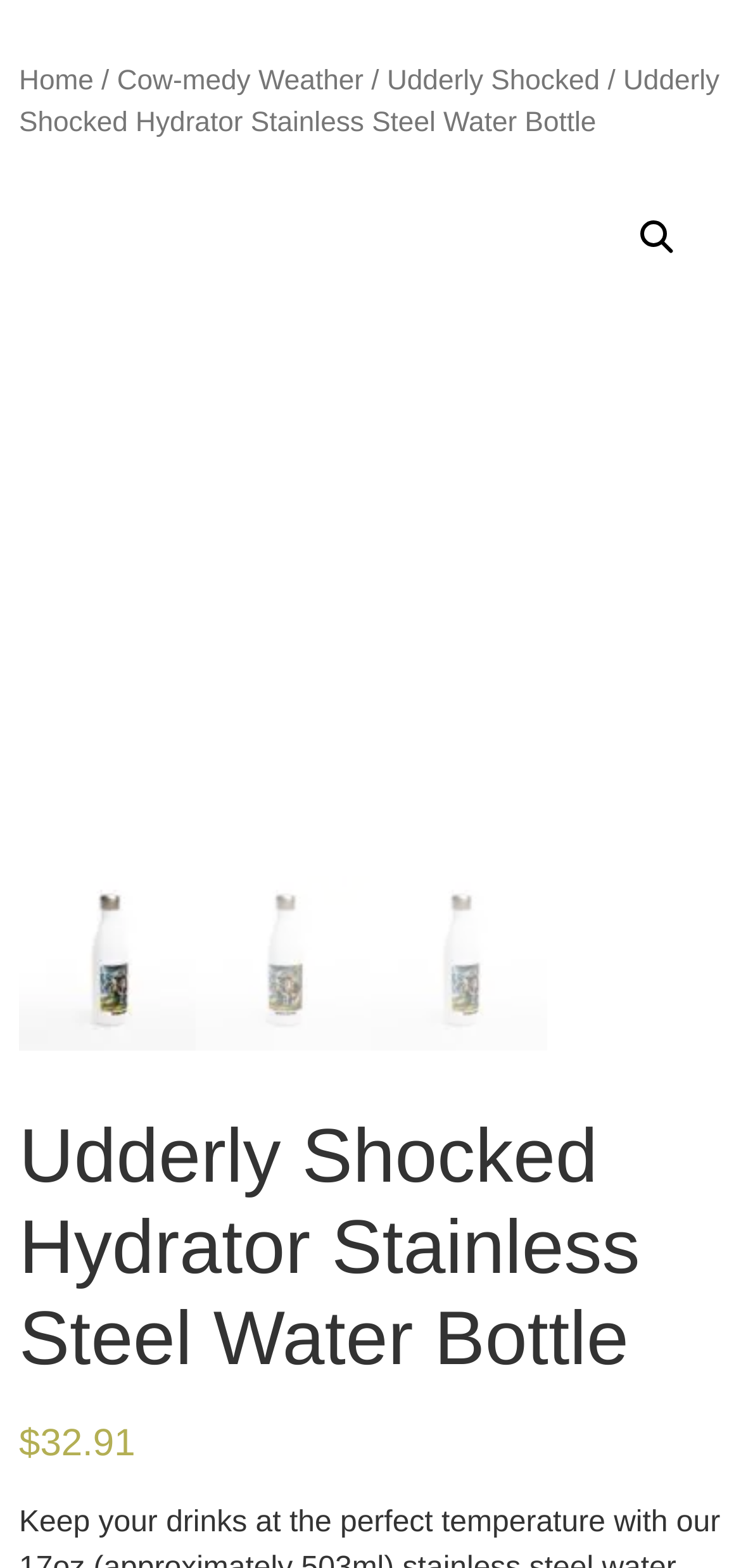Please locate and generate the primary heading on this webpage.

Udderly Shocked Hydrator Stainless Steel Water Bottle